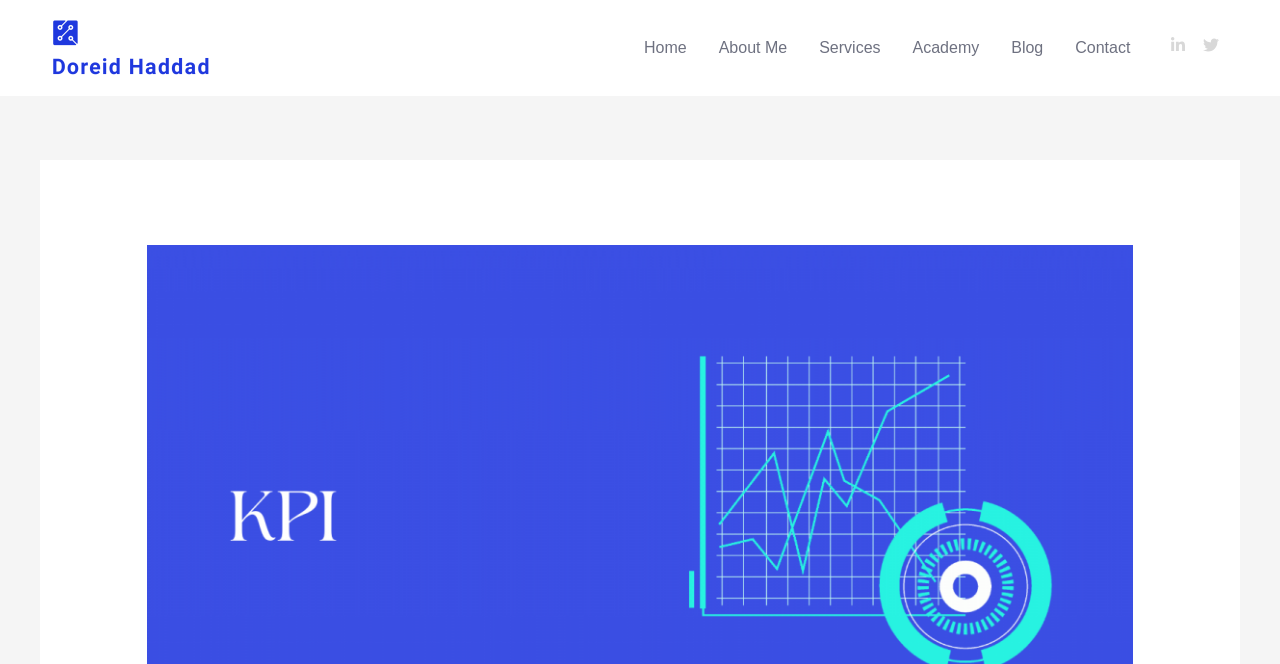Provide an in-depth caption for the elements present on the webpage.

The webpage is titled "KPI - Doreid Haddad" and appears to be a personal website or blog. At the top left corner, there is a link to "Doreid Haddad" accompanied by a small image, likely a profile picture. 

Below this, there is a navigation menu spanning across the top of the page, containing six links: "Home", "About Me", "Services", "Academy", "Blog", and "Contact". These links are evenly spaced and aligned horizontally.

To the right of the navigation menu, there is a dropdown menu indicated by a generic element with a popup. This dropdown menu contains two social media links, "linkedin-in" and "twitter", each accompanied by a small icon image.